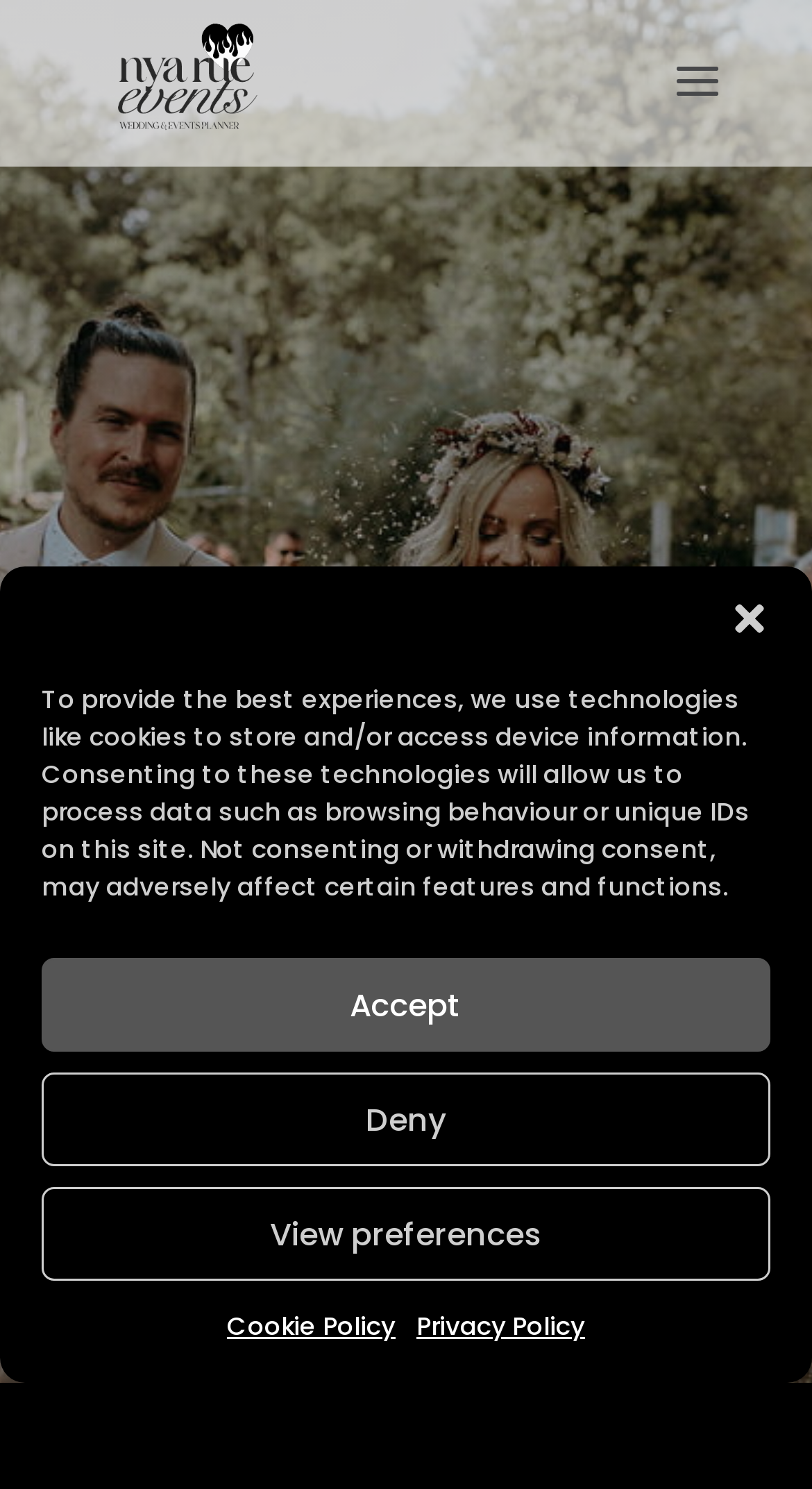Specify the bounding box coordinates of the area that needs to be clicked to achieve the following instruction: "view the outdoor wedding page".

[0.5, 0.8, 0.692, 0.832]